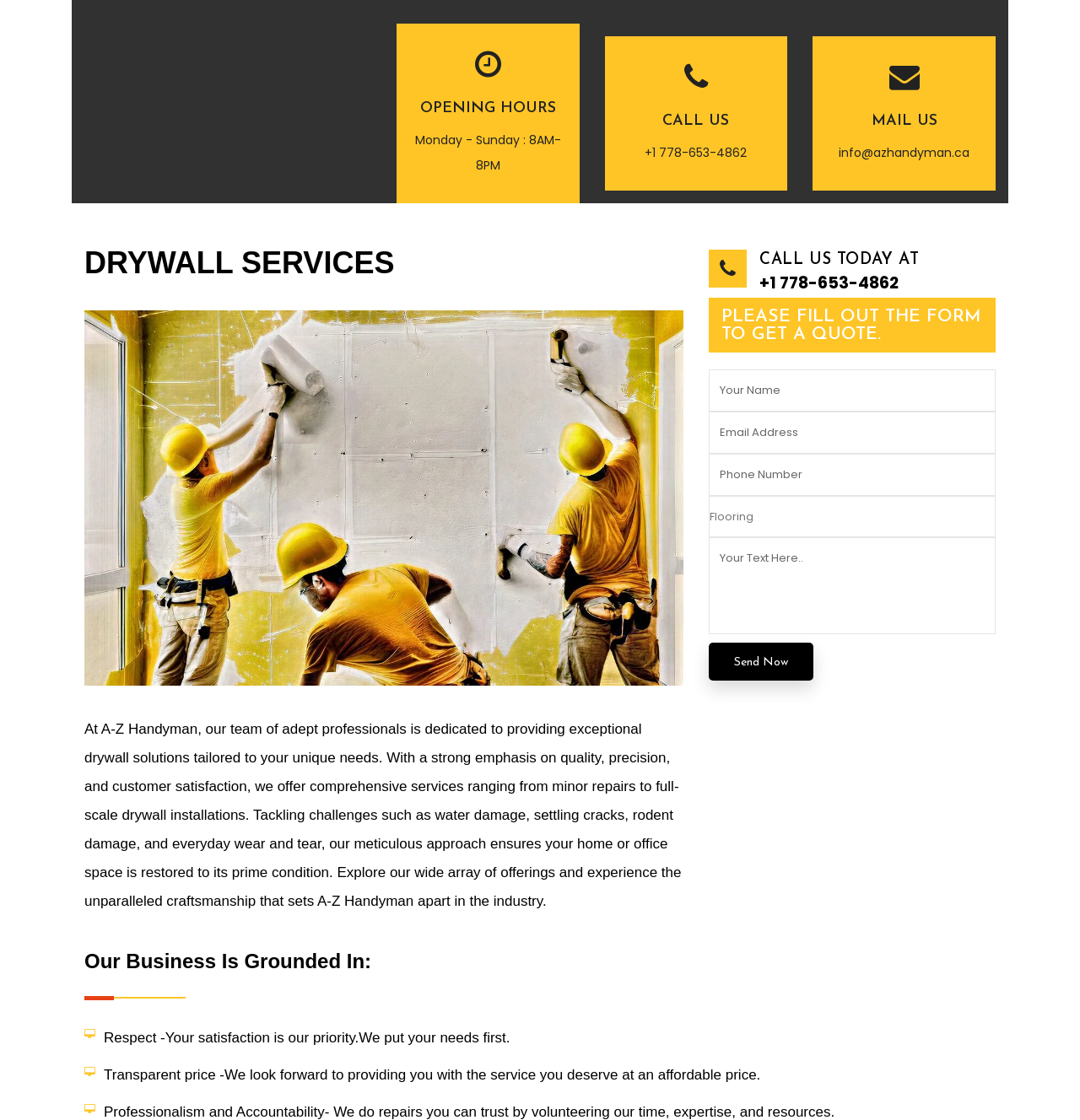What services does A-Z Handyman provide?
Please look at the screenshot and answer using one word or phrase.

Drywall services